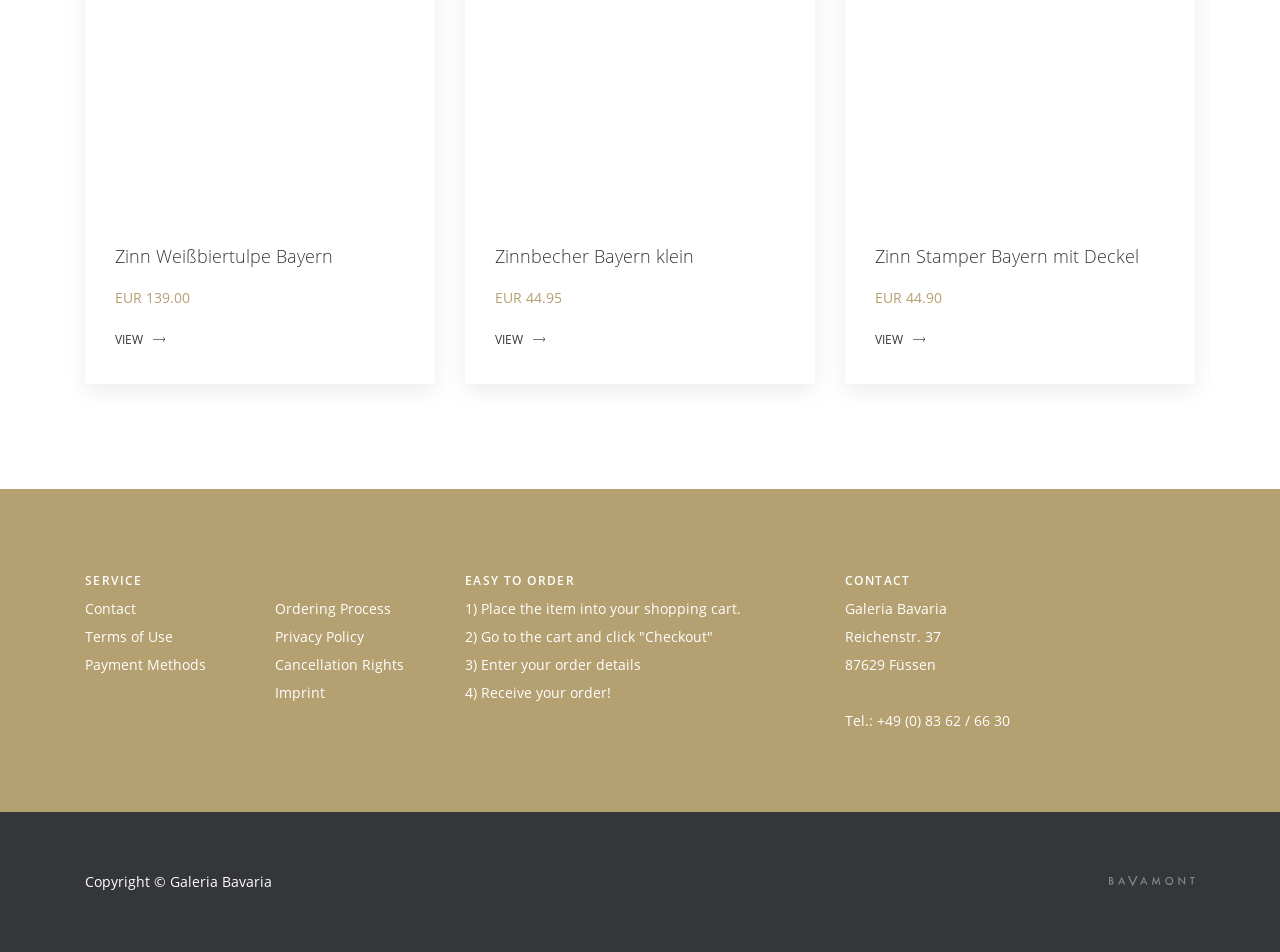What is the phone number of Galeria Bavaria?
Offer a detailed and full explanation in response to the question.

I found the static text 'Galeria Bavaria' and its corresponding phone number 'Tel.: +49 (0) 83 62 / 66 30' on the webpage.